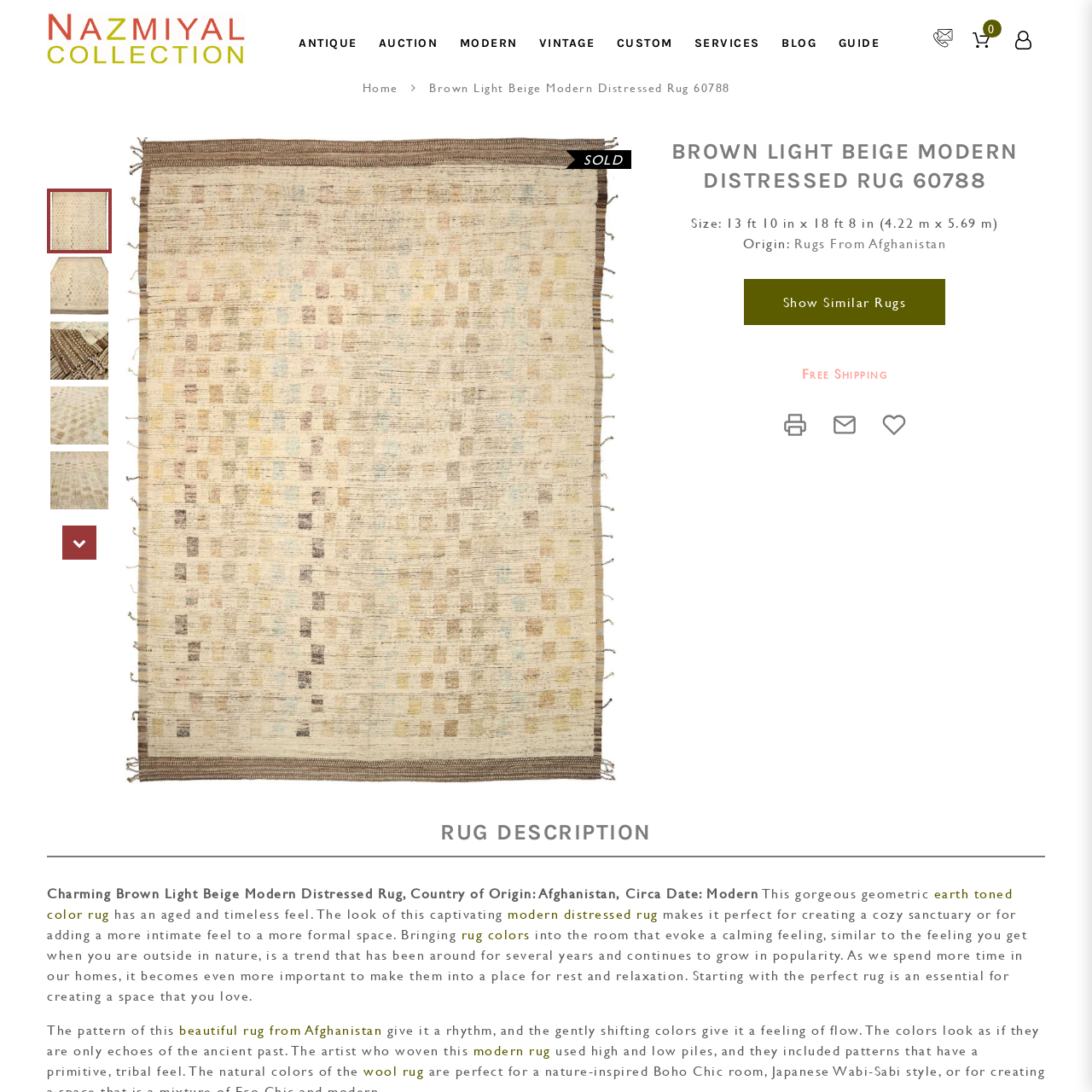Provide an in-depth caption for the image inside the red boundary.

This image features a stunning "Brown Light Beige Modern Distressed Rug" from Nazmiyal, model 60788. The rug is designed with a captivating geometric pattern that combines earthy tones for a timeless and aged appearance. Ideal for enhancing the ambiance of both cozy sanctuaries and formal spaces, it evokes the calming presence of nature within a home. Measuring 13 ft 10 in x 18 ft 8 in (4.22 m x 5.69 m), this modern piece is not only beautiful but functional as well. With its intricate design and rich textures, this rug serves as a perfect accent to any interior, offering a sophisticated yet inviting atmosphere.